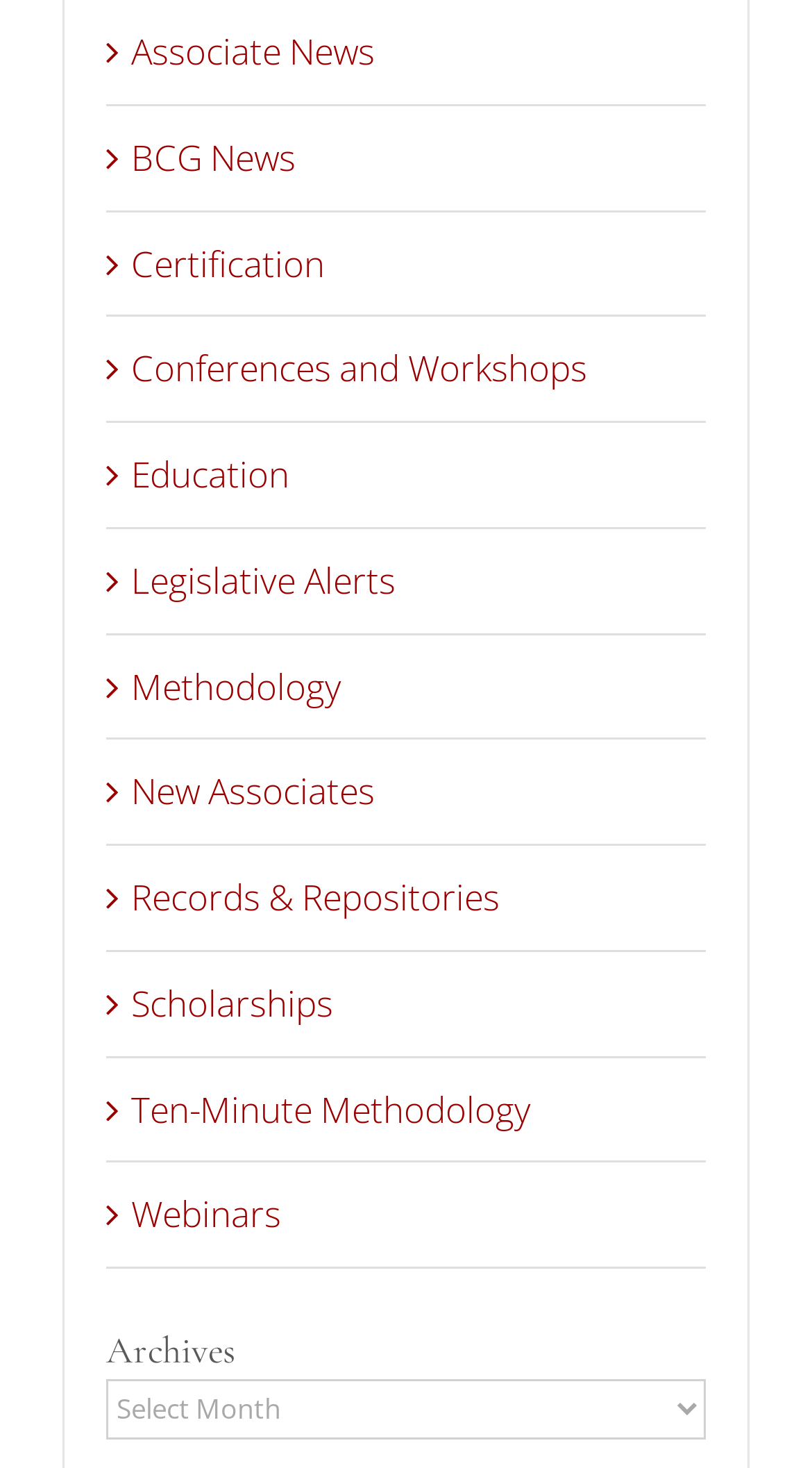What is the type of element below the 'Archives' heading?
Look at the image and provide a short answer using one word or a phrase.

Combobox